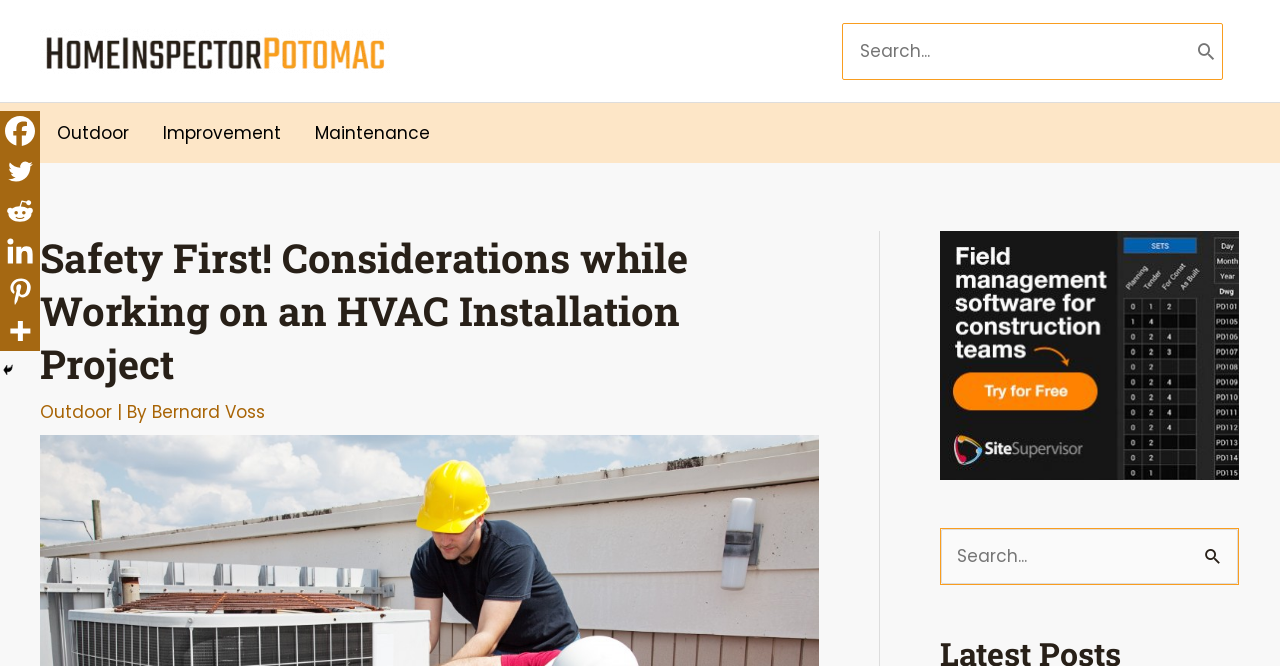Predict the bounding box for the UI component with the following description: "parent_node: Search for: name="s" placeholder="Search..."".

[0.659, 0.036, 0.955, 0.118]